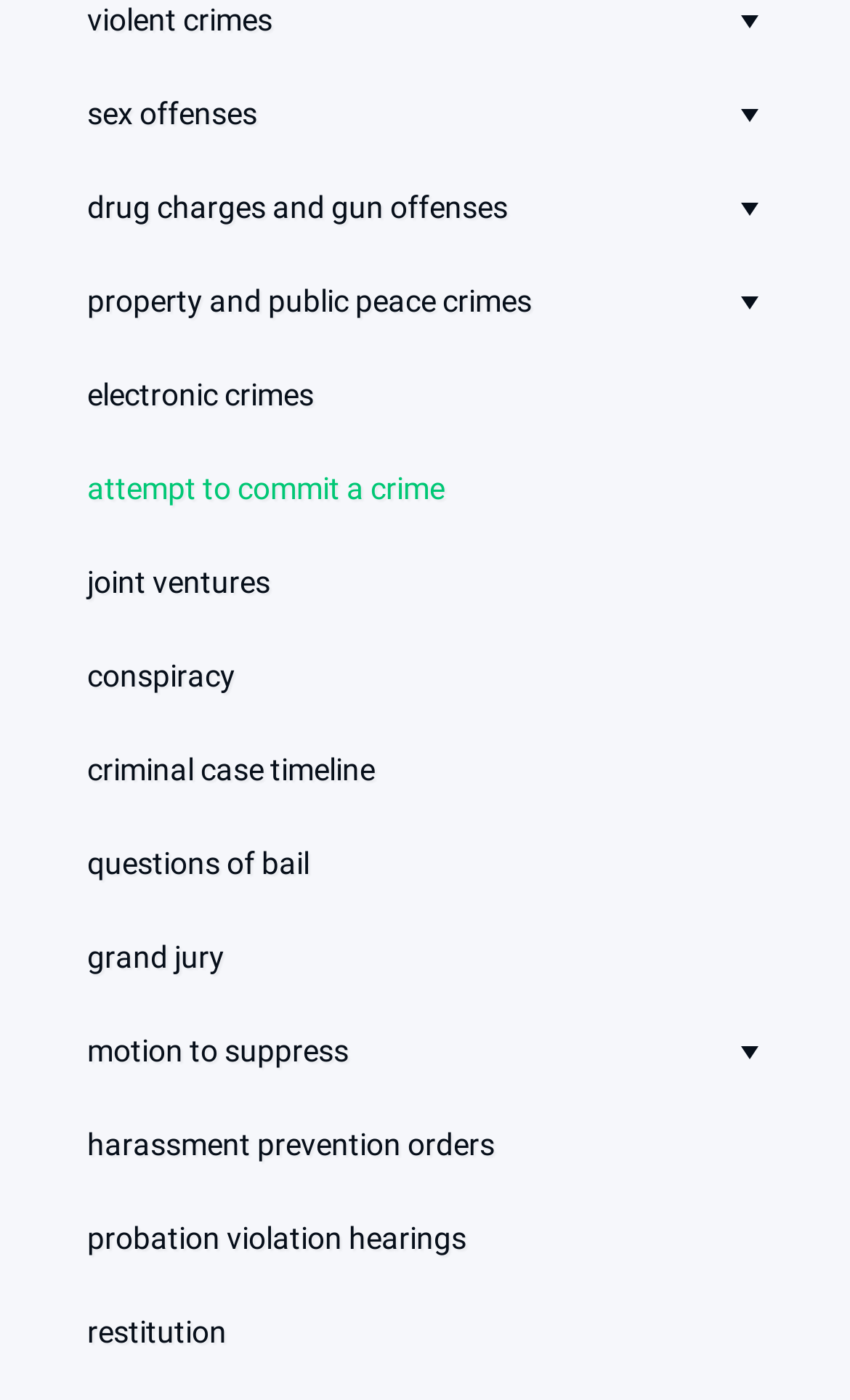Please identify the bounding box coordinates of the area that needs to be clicked to follow this instruction: "view sex offenses".

[0.0, 0.067, 1.0, 0.095]